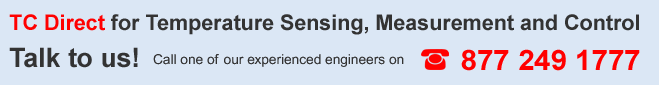From the details in the image, provide a thorough response to the question: What is the background color of the website?

The caption describes the background as a soft, light blue, which is designed to keep the focus on the text while providing a professional appearance.